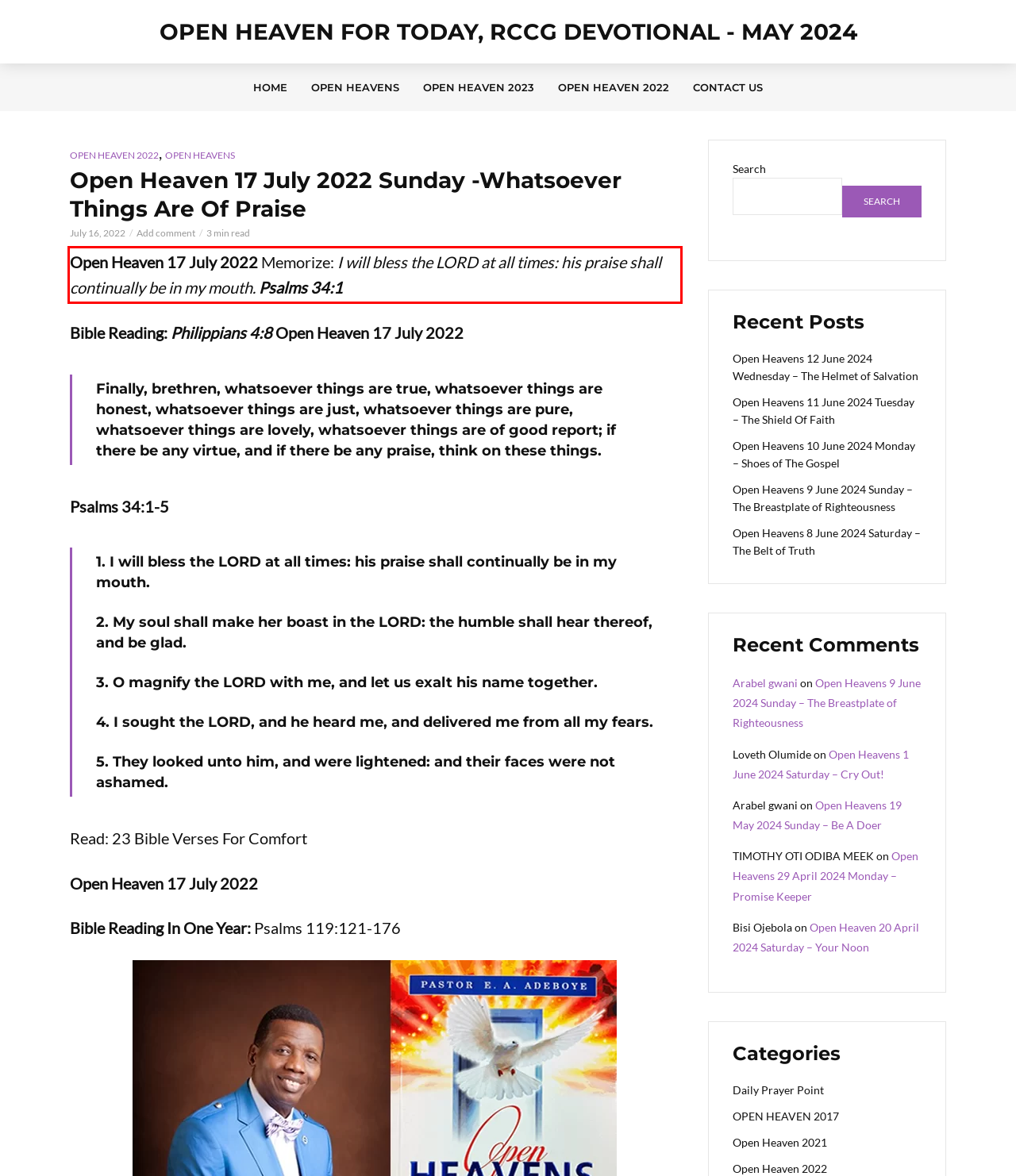Analyze the red bounding box in the provided webpage screenshot and generate the text content contained within.

Open Heaven 17 July 2022 Memorize: I will bless the LORD at all times: his praise shall continually be in my mouth. Psalms 34:1